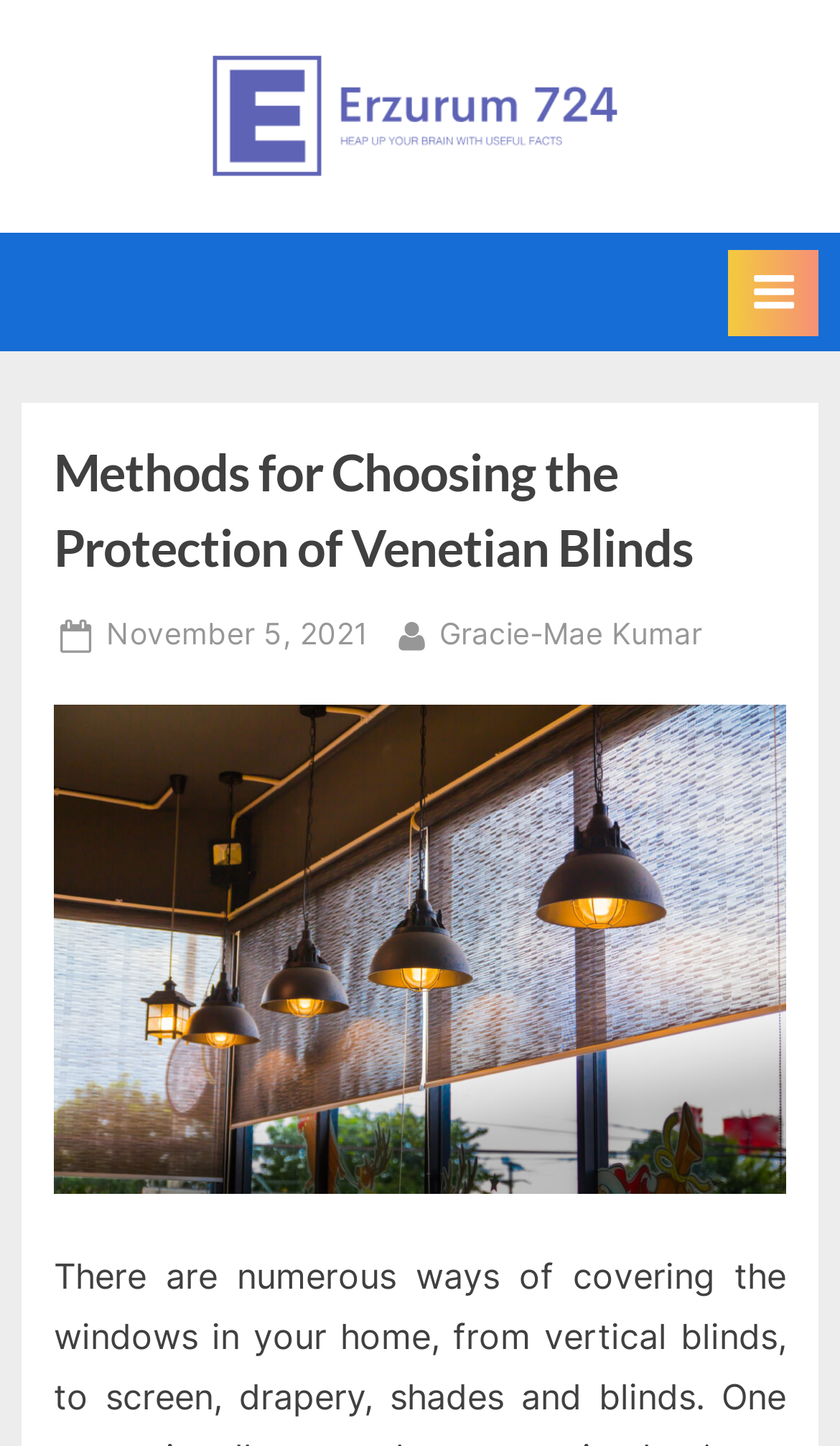Reply to the question with a single word or phrase:
What is the author of the article?

Gracie-Mae Kumar